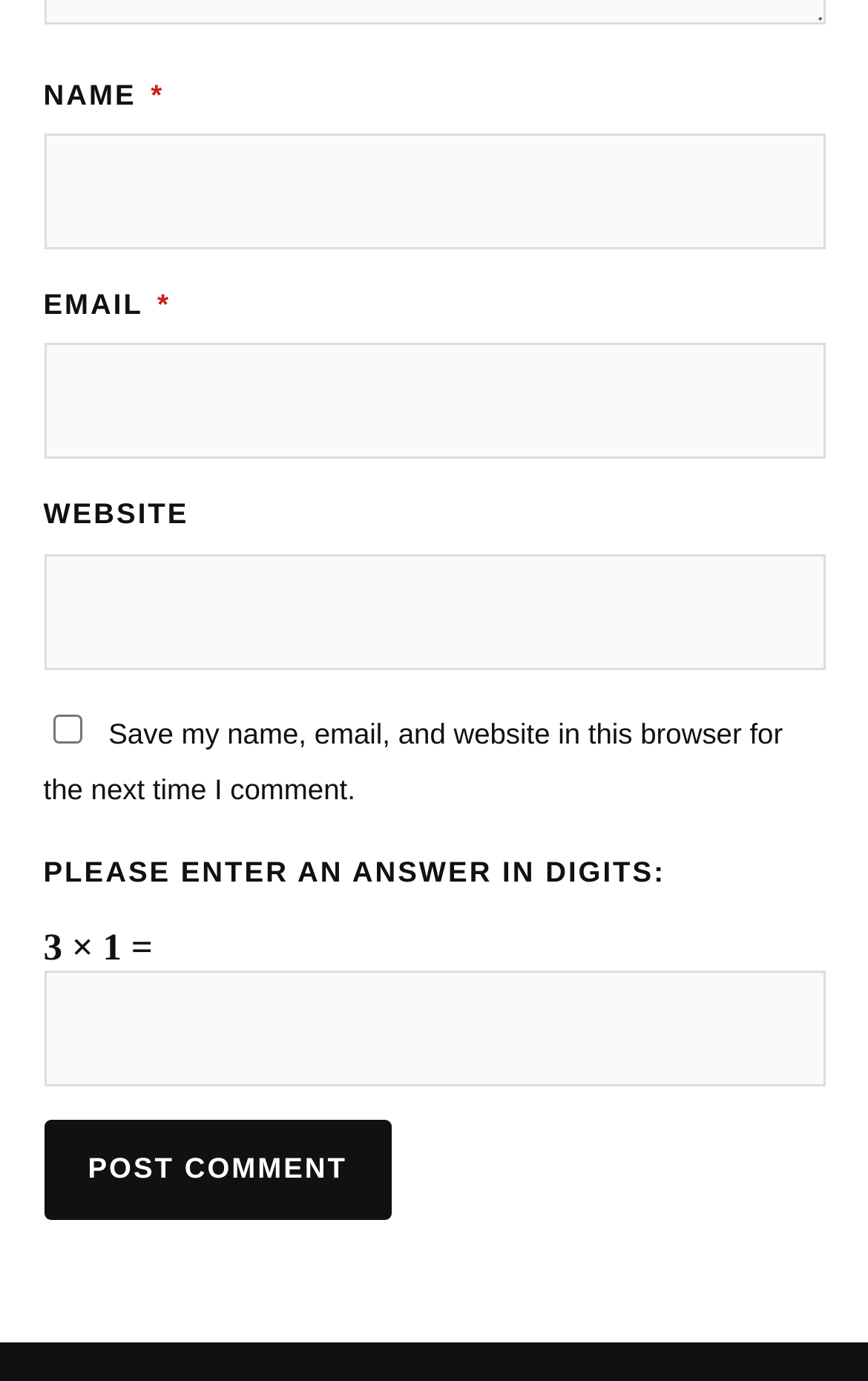From the given element description: "parent_node: EMAIL * aria-describedby="email-notes" name="email"", find the bounding box for the UI element. Provide the coordinates as four float numbers between 0 and 1, in the order [left, top, right, bottom].

[0.05, 0.249, 0.95, 0.333]